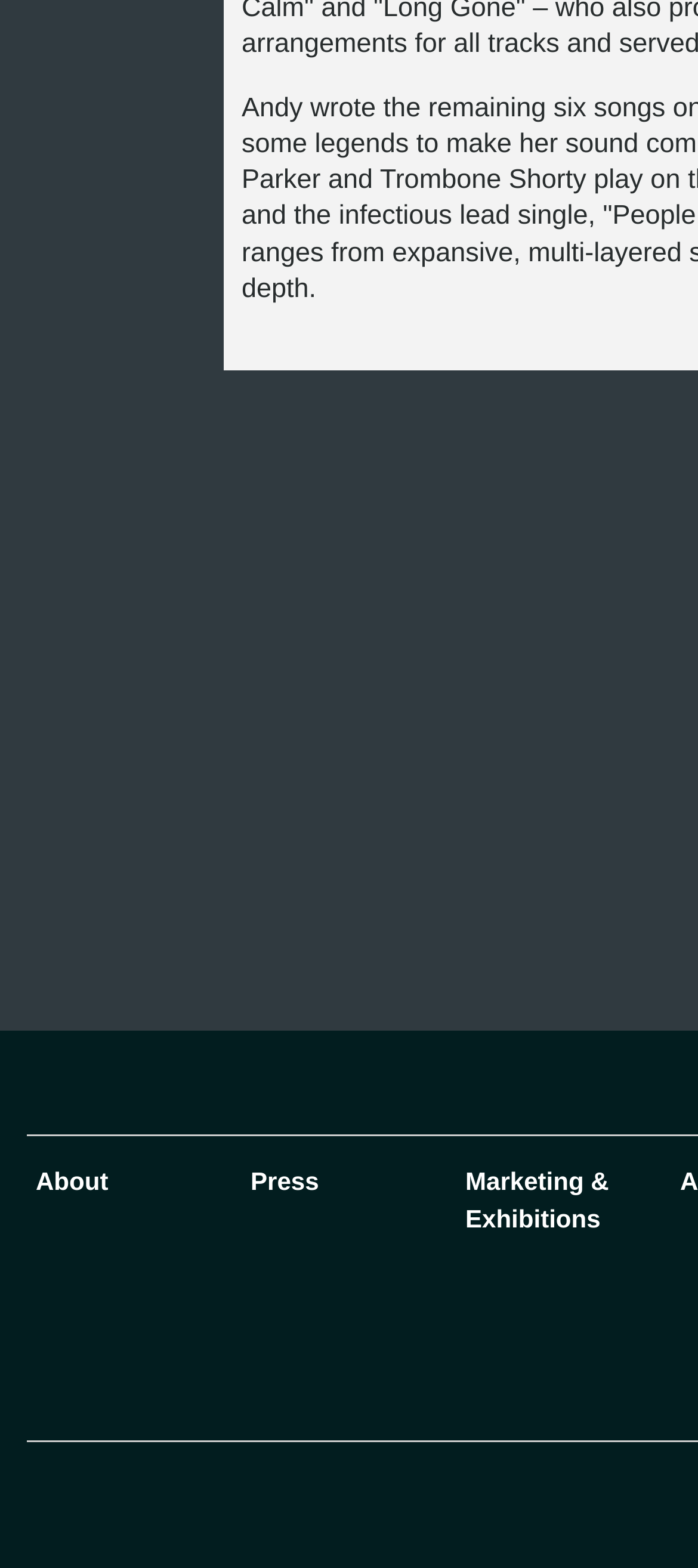Answer the question below using just one word or a short phrase: 
How many headings are there on the webpage?

3